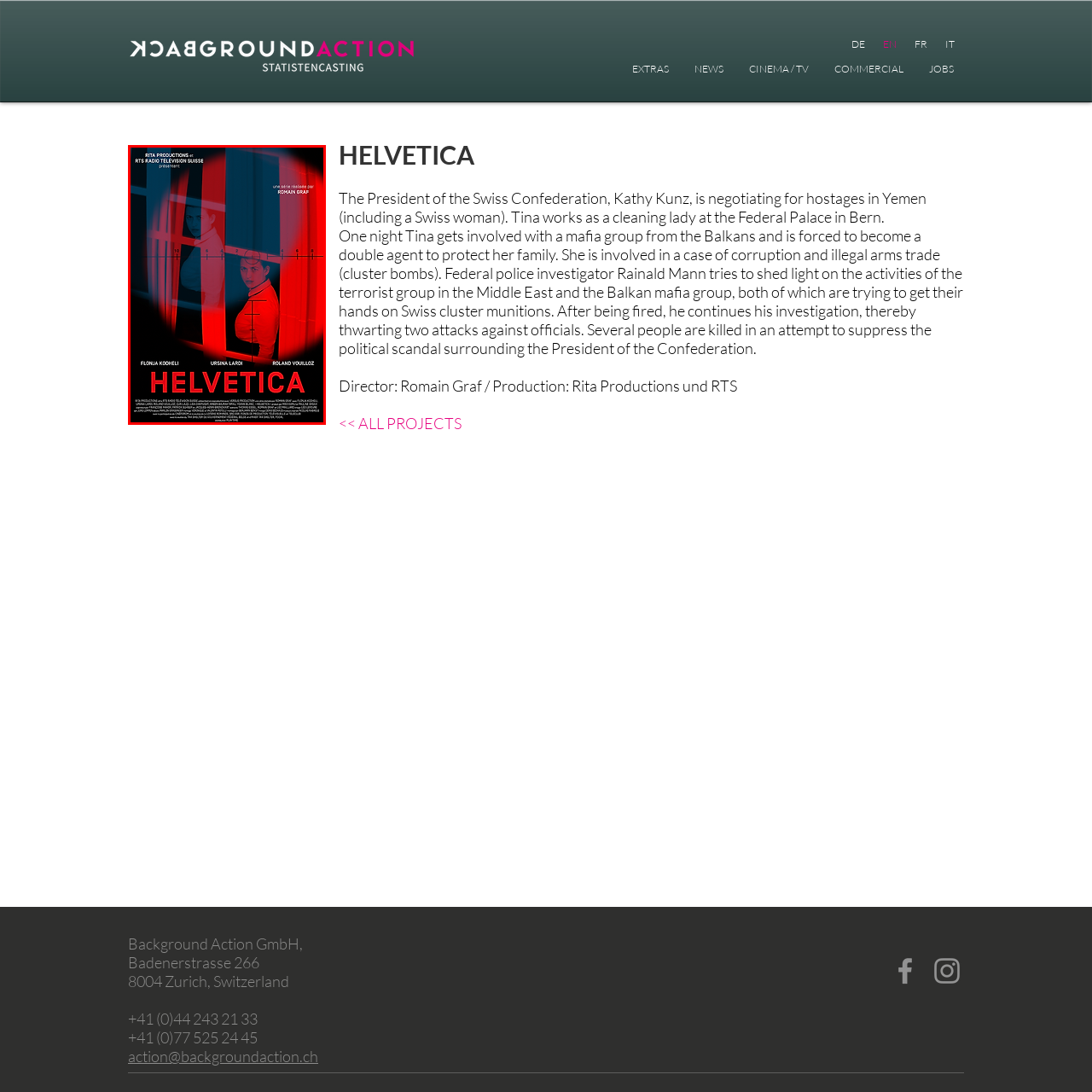Describe extensively the image that is situated inside the red border.

The image is a poster for the television series "Helvetica," directed by Romain Graf and produced by Rita Productions in collaboration with RTS Radio Télévision Suisse. The striking visual features two characters, portrayed by Flonia Kriheli and Ursina Lardi, positioned within a dramatic red and black color palette that evokes suspense and intrigue. The composition uses elements reminiscent of a sniper's scope, reinforcing the themes of tension and danger. The title "HELVETICA" is prominently displayed in bold letters, drawing attention and hinting at a gripping narrative that intertwines personal struggles with high-stakes drama. The overall aesthetic sets the tone for a series that promises to delve into complex issues, making it a compelling watch.